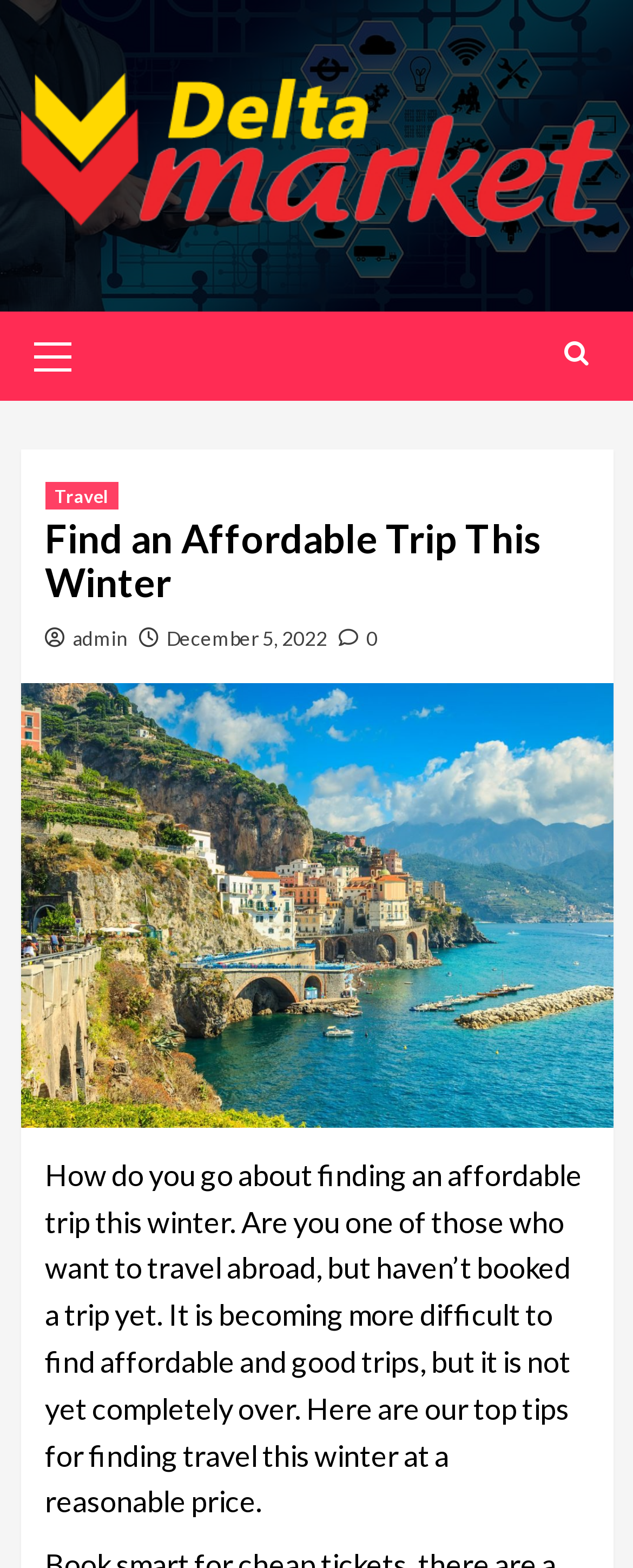What is the date of the article?
Could you answer the question with a detailed and thorough explanation?

The date of the article can be found in the link 'December 5, 2022' located below the heading 'Find an Affordable Trip This Winter'.